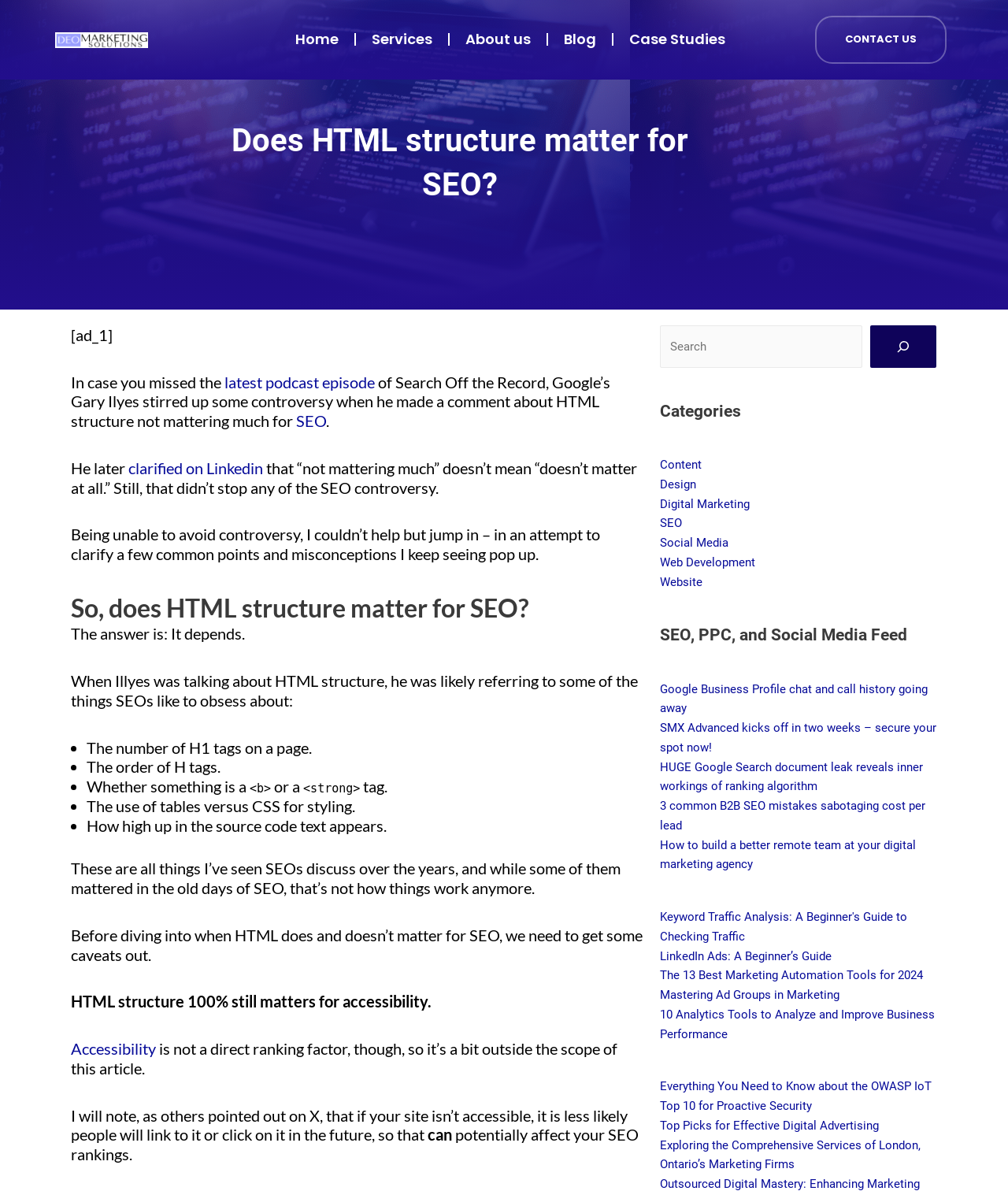Using the webpage screenshot, find the UI element described by LinkedIn Ads: A Beginner’s Guide. Provide the bounding box coordinates in the format (top-left x, top-left y, bottom-right x, bottom-right y), ensuring all values are floating point numbers between 0 and 1.

[0.655, 0.797, 0.825, 0.809]